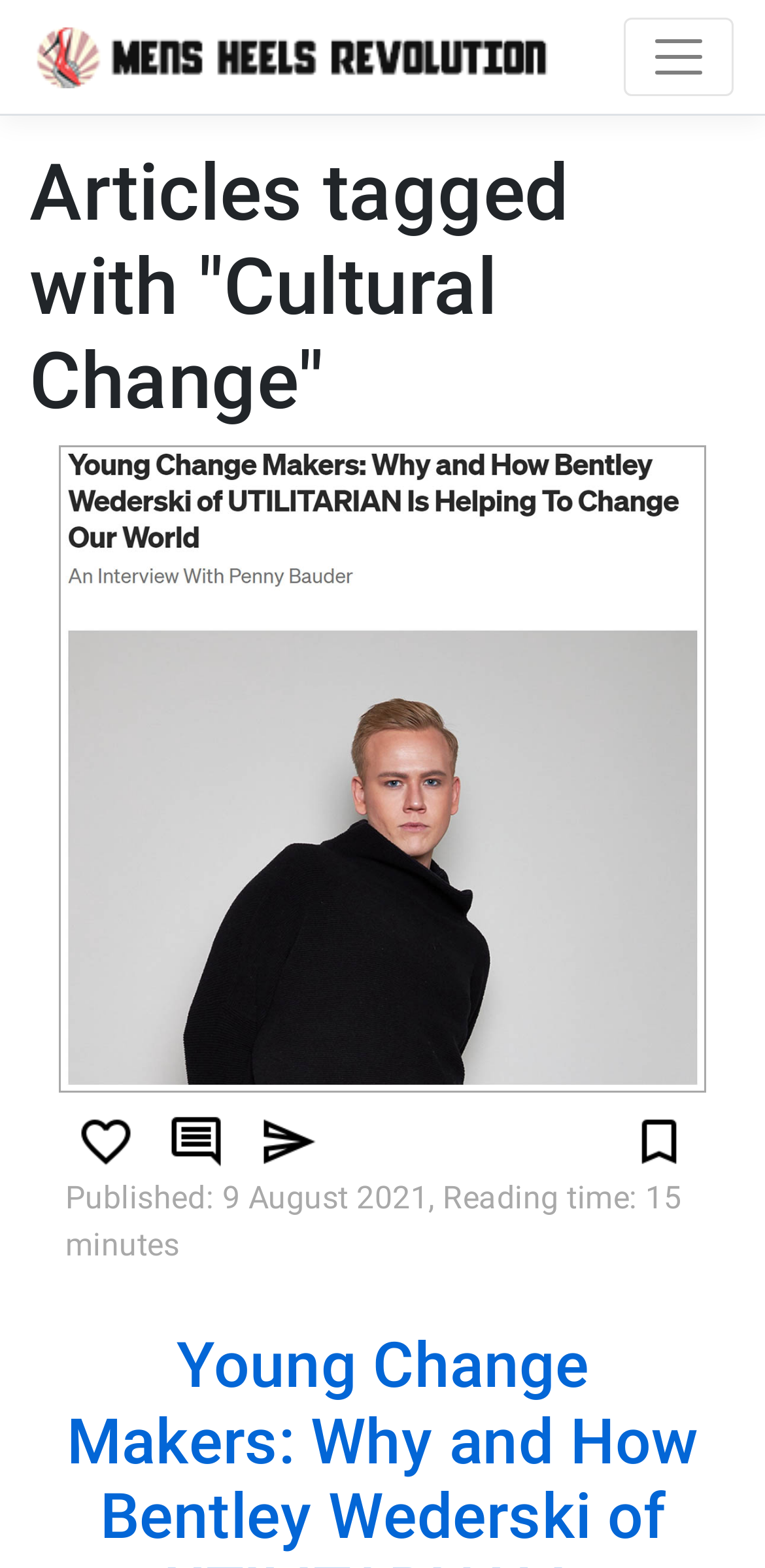Provide an in-depth description of the elements and layout of the webpage.

The webpage appears to be an article page with a focus on cultural change, specifically the "Men's Heels Revolution". At the top left, there is a link and an image, likely a logo or a banner. On the top right, a button labeled "Toggle navigation" is present.

Below the top section, a heading "Articles tagged with 'Cultural Change'" is prominently displayed, taking up a significant portion of the top half of the page. 

On the left side of the page, there is a section with several links, each accompanied by an image. These links are labeled "Like on Instagram", "Comment on Instagram", "Share on Instagram", and "Save on Instagram", suggesting that the article is shared from Instagram.

To the right of these links, a static text block displays the publication date and reading time of the article, "Published: 9 August 2021, Reading time: 15 minutes".